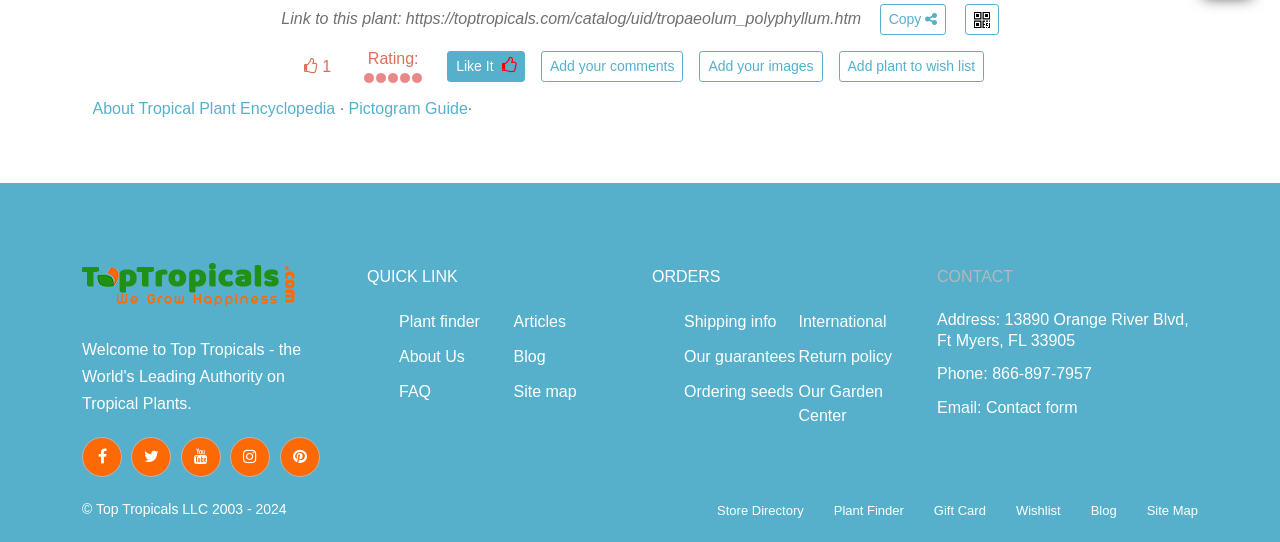Locate the UI element described as follows: "Add your comments". Return the bounding box coordinates as four float numbers between 0 and 1 in the order [left, top, right, bottom].

[0.423, 0.095, 0.534, 0.152]